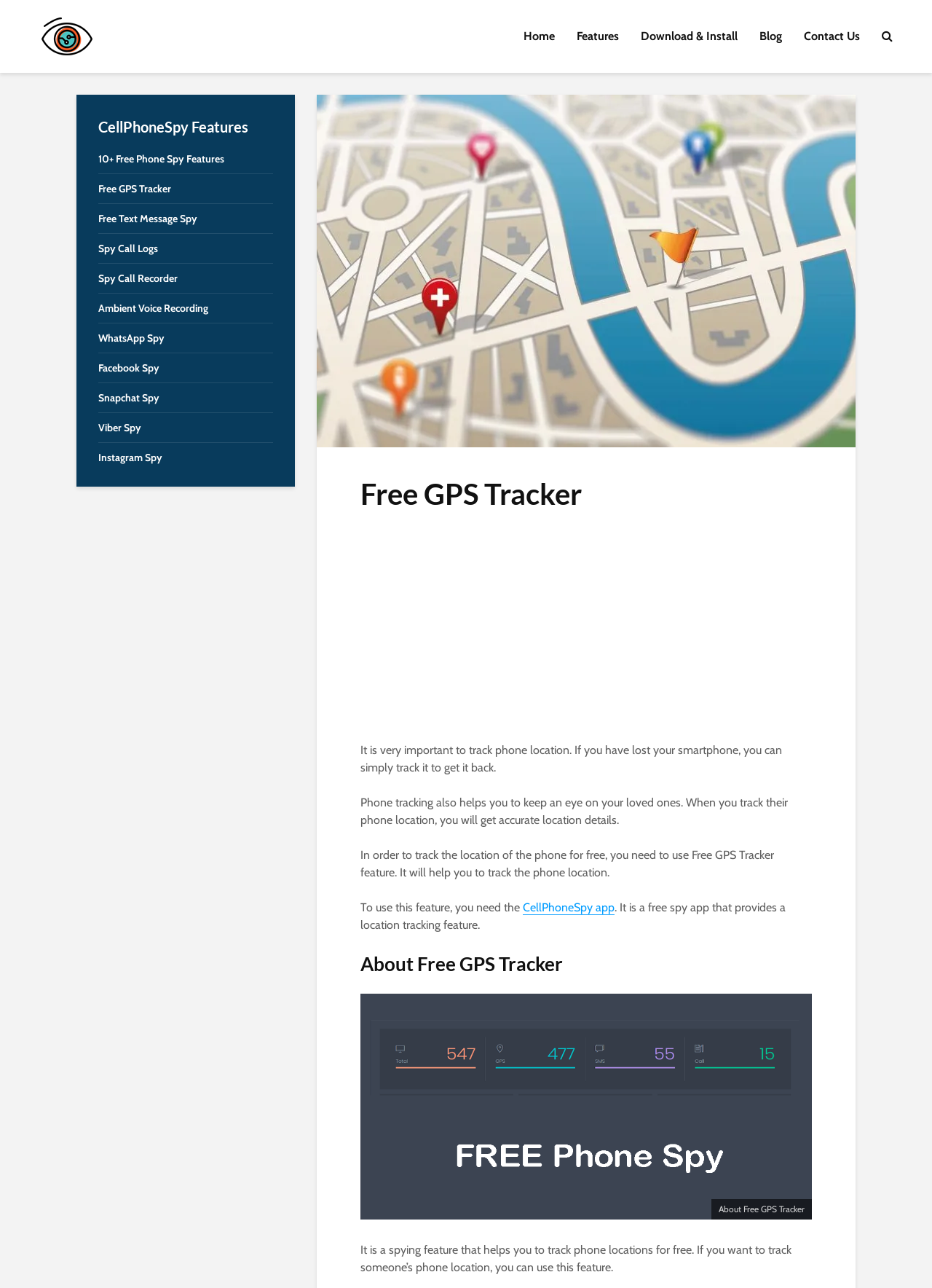Review the image closely and give a comprehensive answer to the question: What is the name of the GPS tracker?

I found the answer by looking at the heading element with the text 'Free GPS Tracker' which is located at the top of the webpage, and also by examining the image element with the same text.